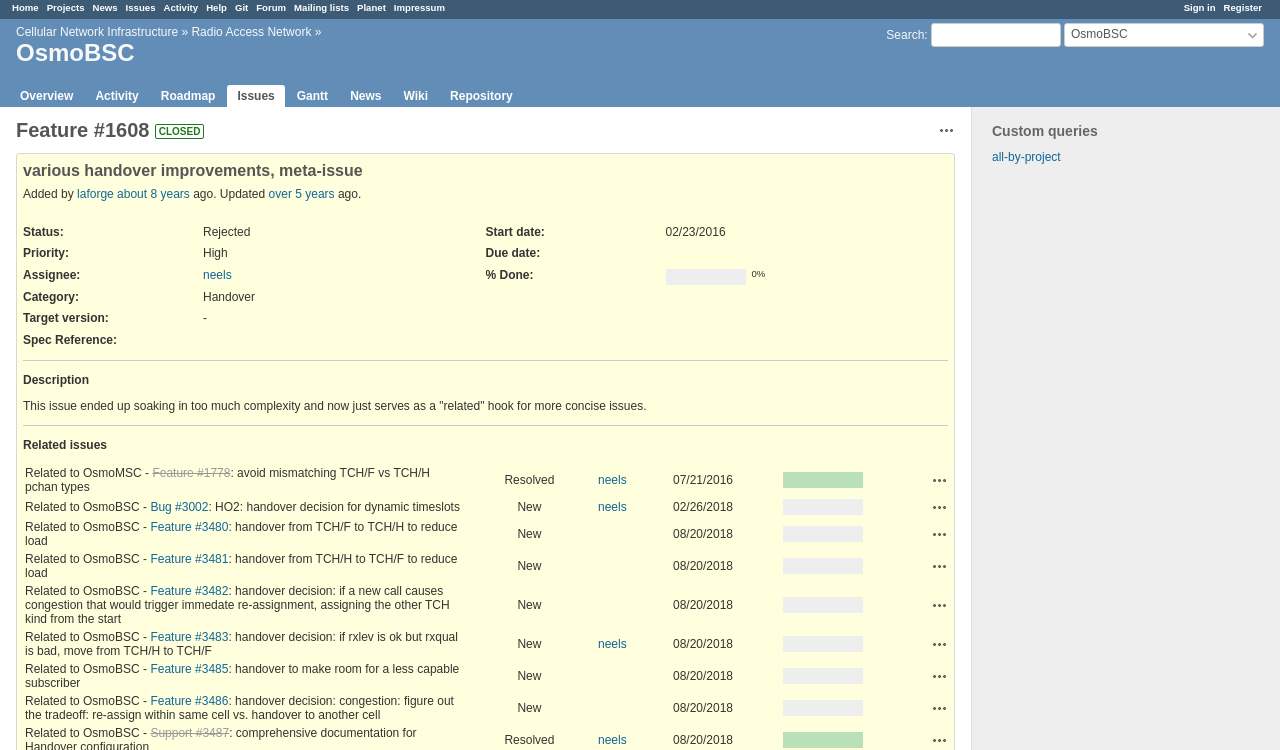Please find and provide the title of the webpage.

Cellular Network Infrastructure » Radio Access Network »
OsmoBSC